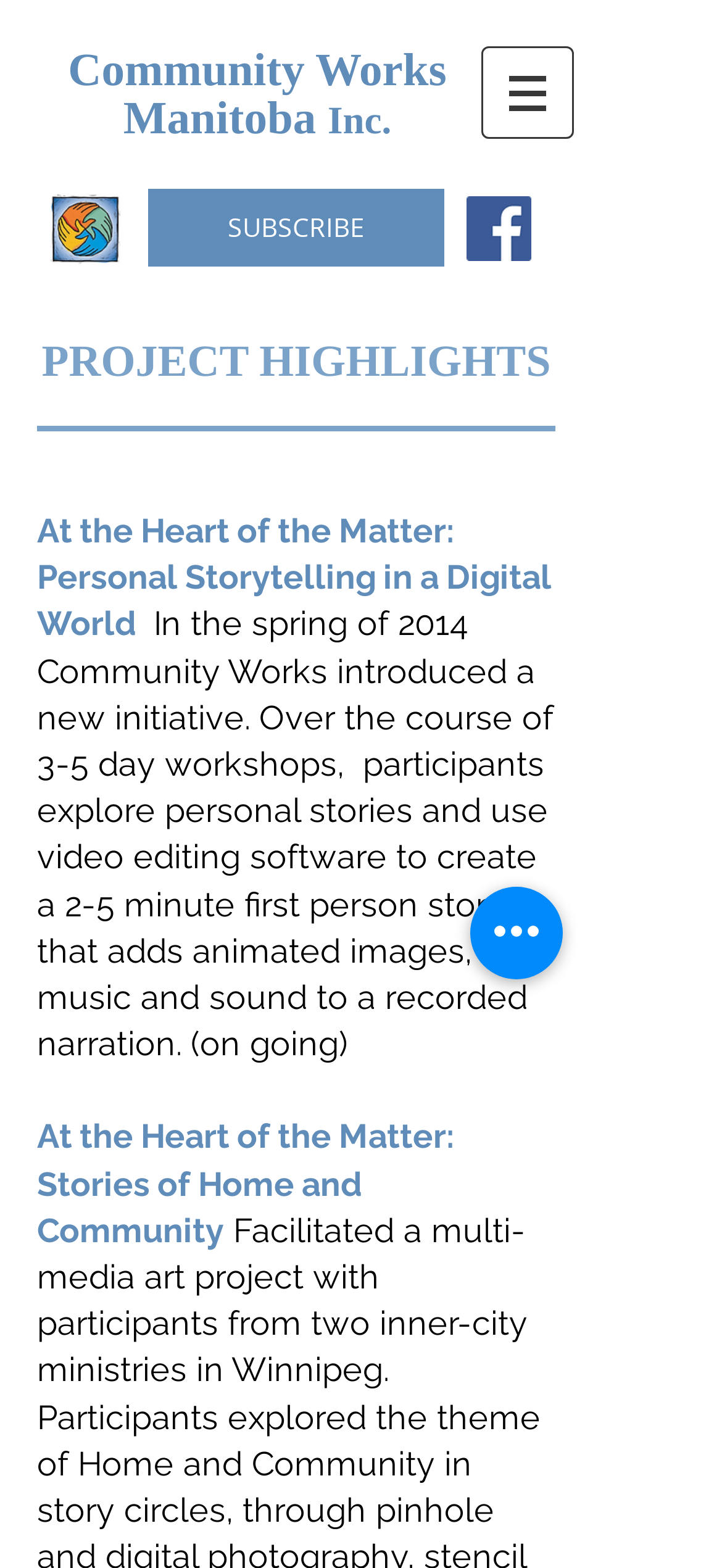Determine the main heading text of the webpage.

Community Works Manitoba Inc.